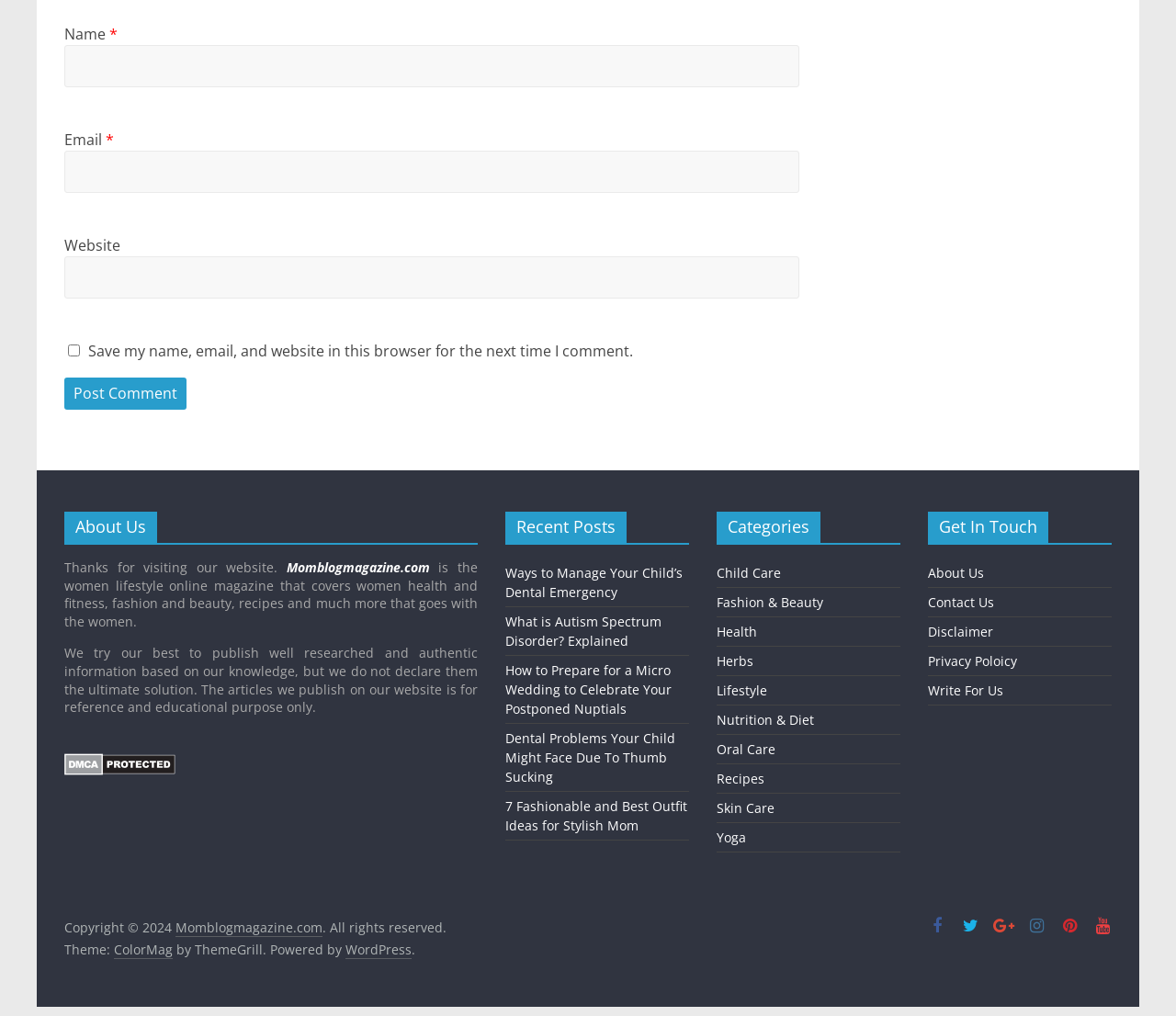Identify the bounding box coordinates of the region I need to click to complete this instruction: "Click on the ICS - Globe link".

None